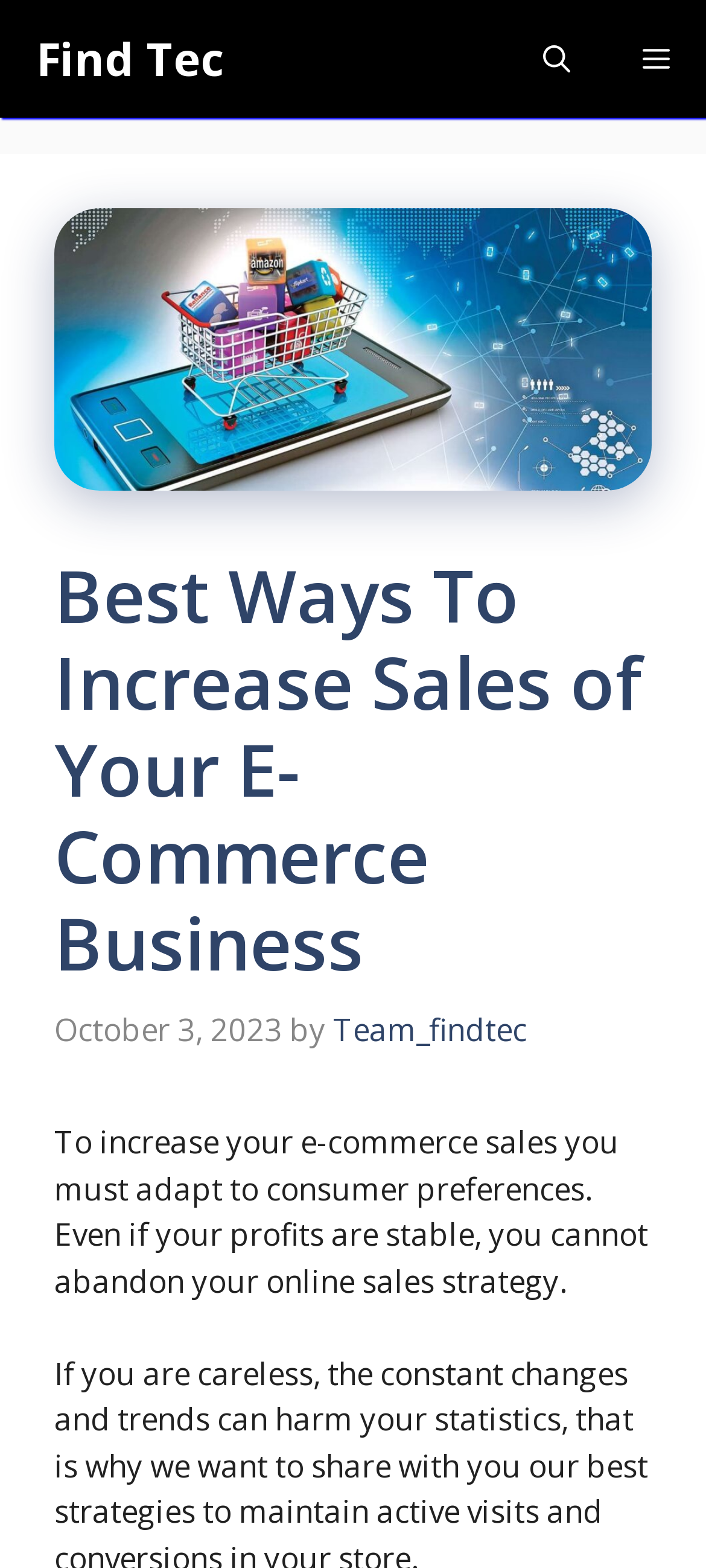Determine the bounding box coordinates for the UI element described. Format the coordinates as (top-left x, top-left y, bottom-right x, bottom-right y) and ensure all values are between 0 and 1. Element description: Team_findtec

[0.472, 0.643, 0.746, 0.669]